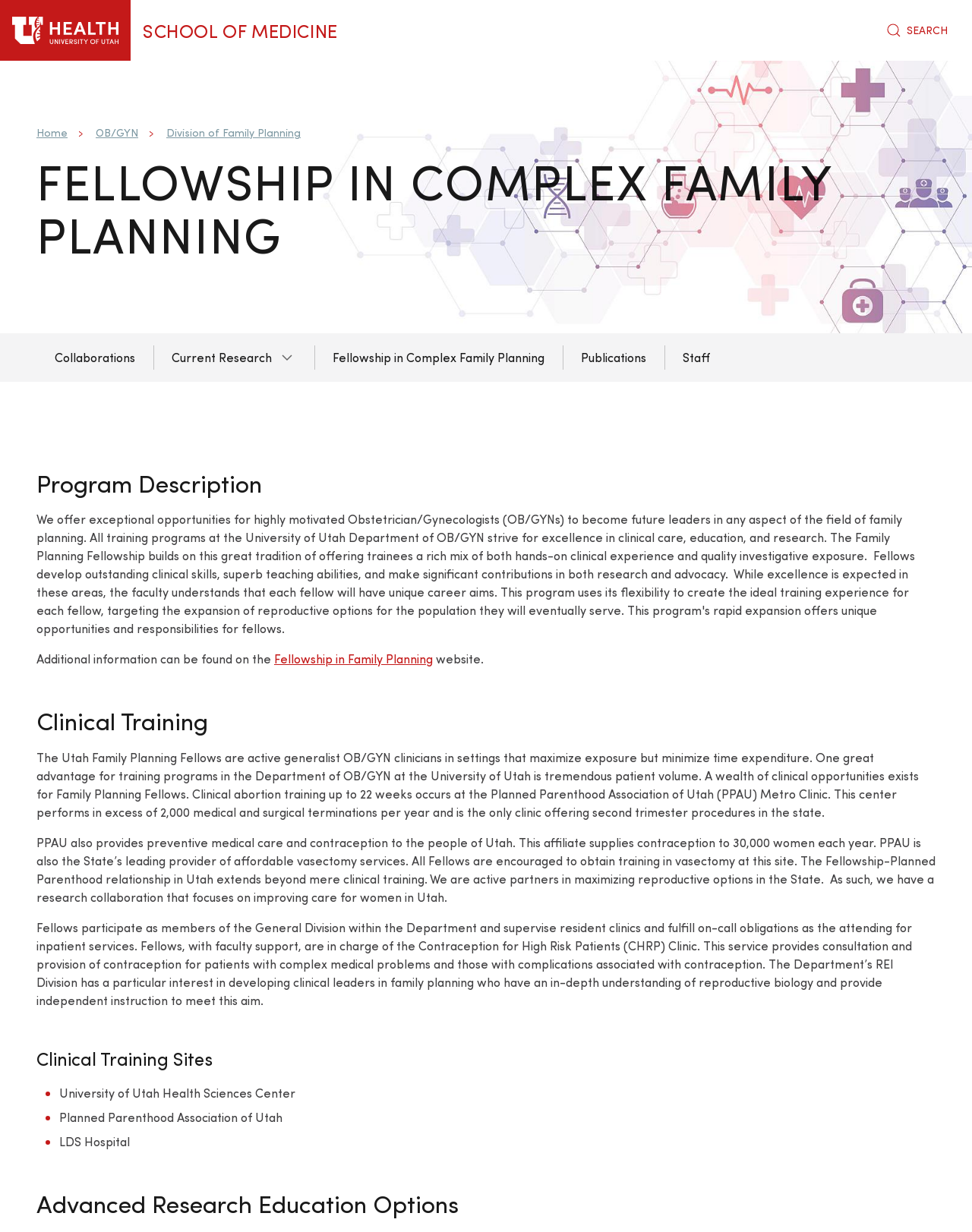Determine the bounding box for the UI element as described: "Fellowship in Family Planning". The coordinates should be represented as four float numbers between 0 and 1, formatted as [left, top, right, bottom].

[0.282, 0.528, 0.445, 0.541]